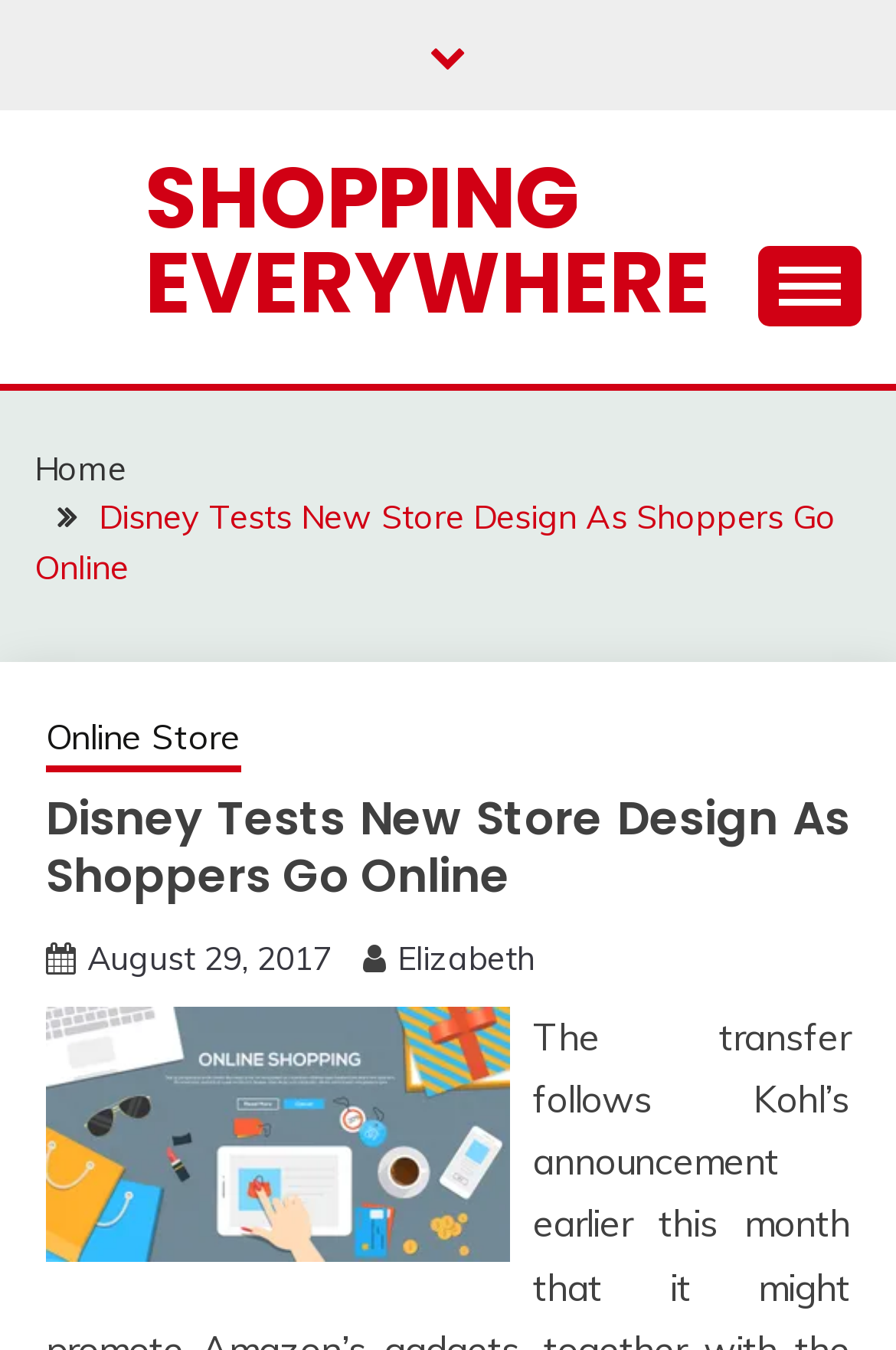What is the date of the article?
Please provide a single word or phrase based on the screenshot.

August 29, 2017